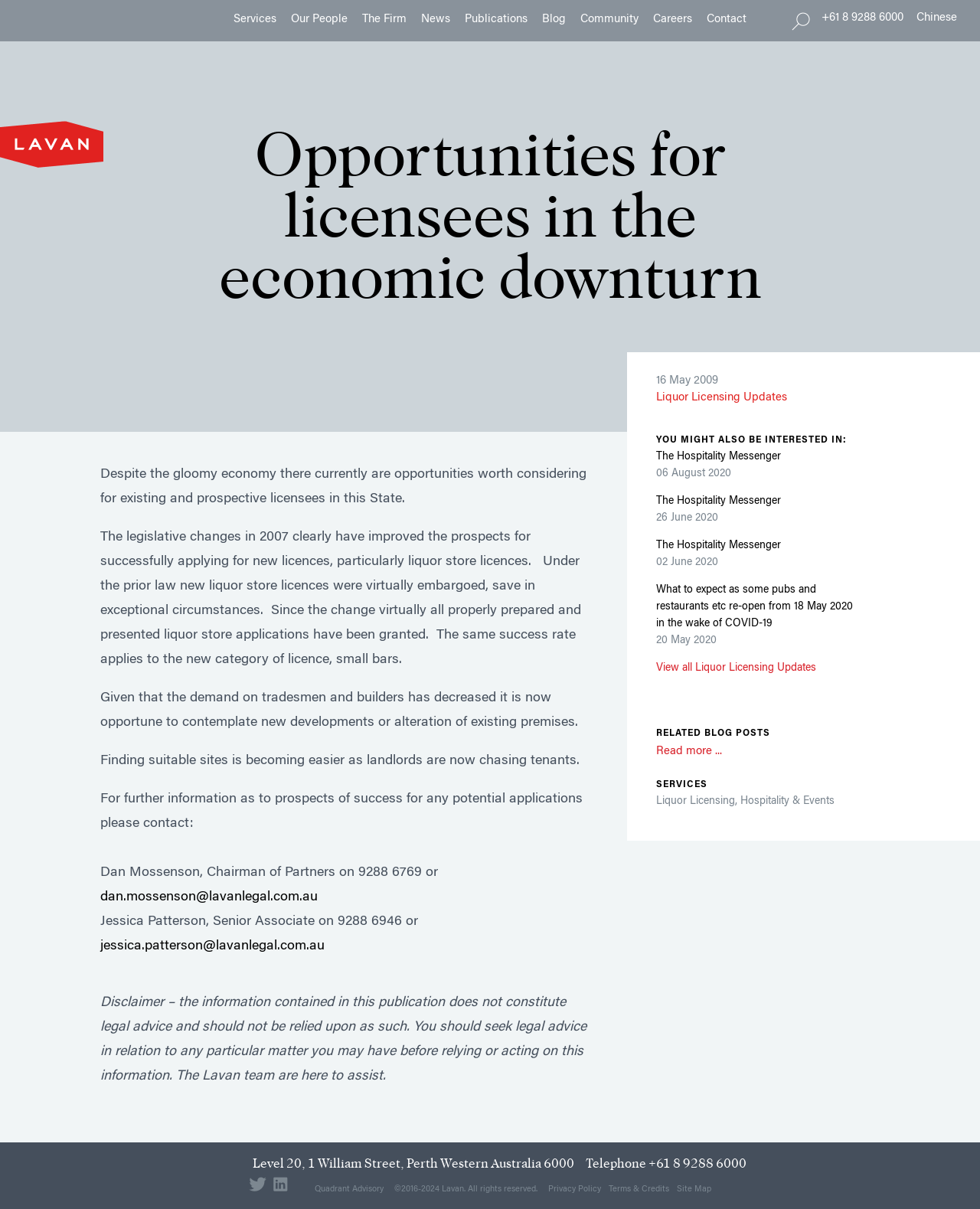Please locate the bounding box coordinates of the element that should be clicked to complete the given instruction: "Go to the Lavan homepage".

[0.721, 0.013, 0.762, 0.02]